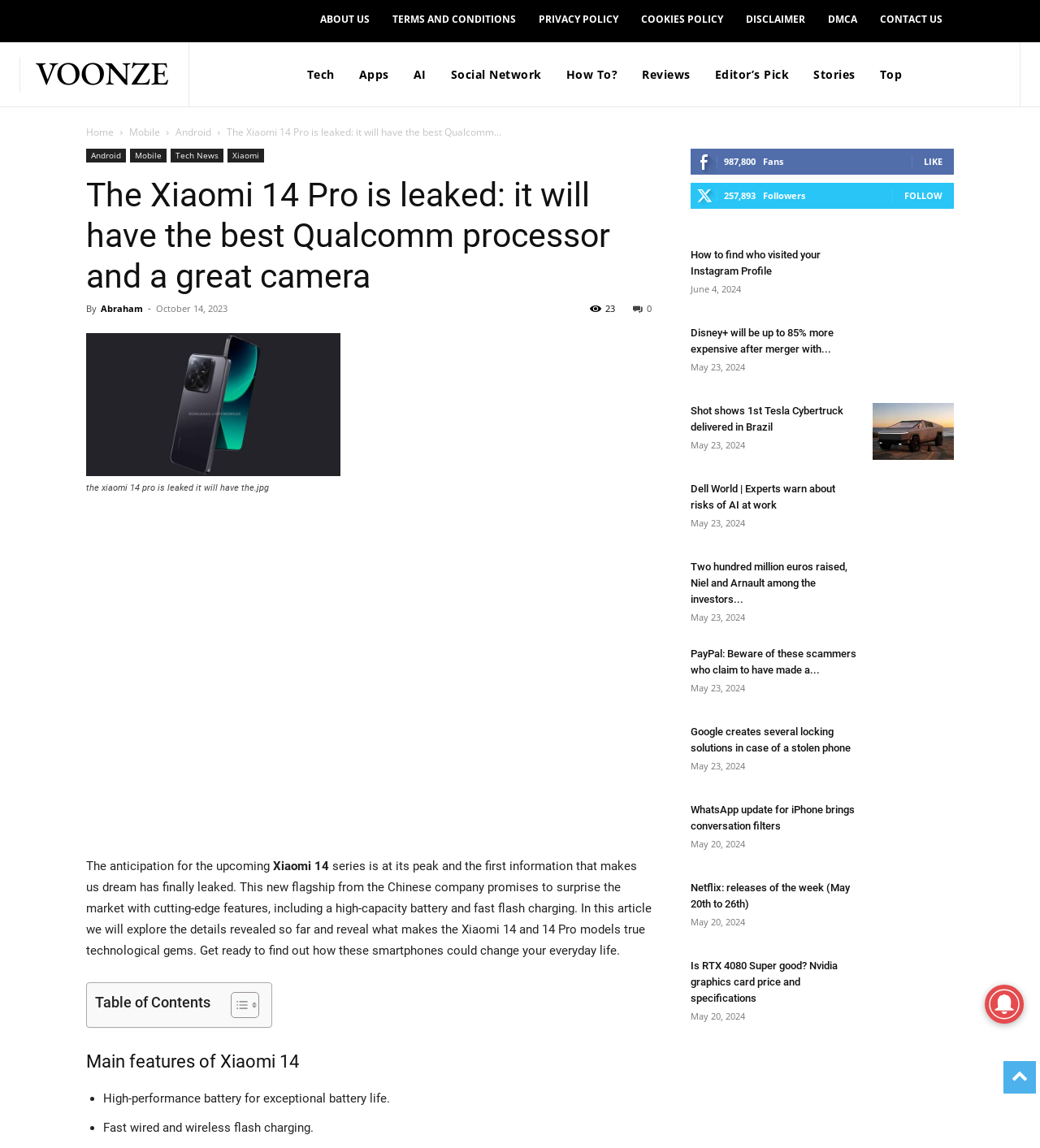Analyze the image and deliver a detailed answer to the question: How many fans are mentioned in the webpage?

In the complementary section of the webpage, there is a static text '987,800' followed by 'Fans', which indicates the number of fans mentioned in the webpage.